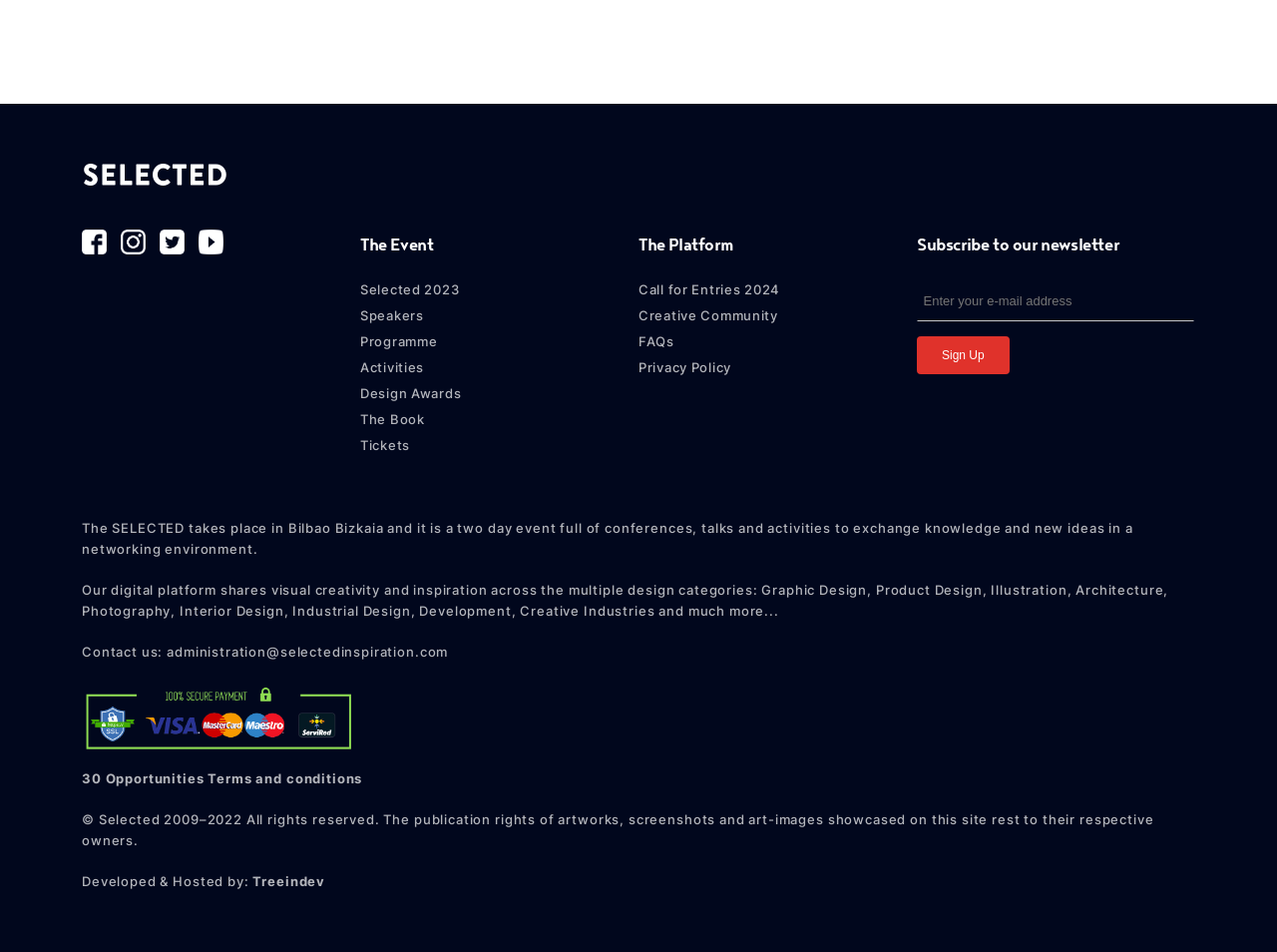Determine the bounding box coordinates for the area you should click to complete the following instruction: "Click the 'Sign Up' button".

[0.718, 0.353, 0.79, 0.393]